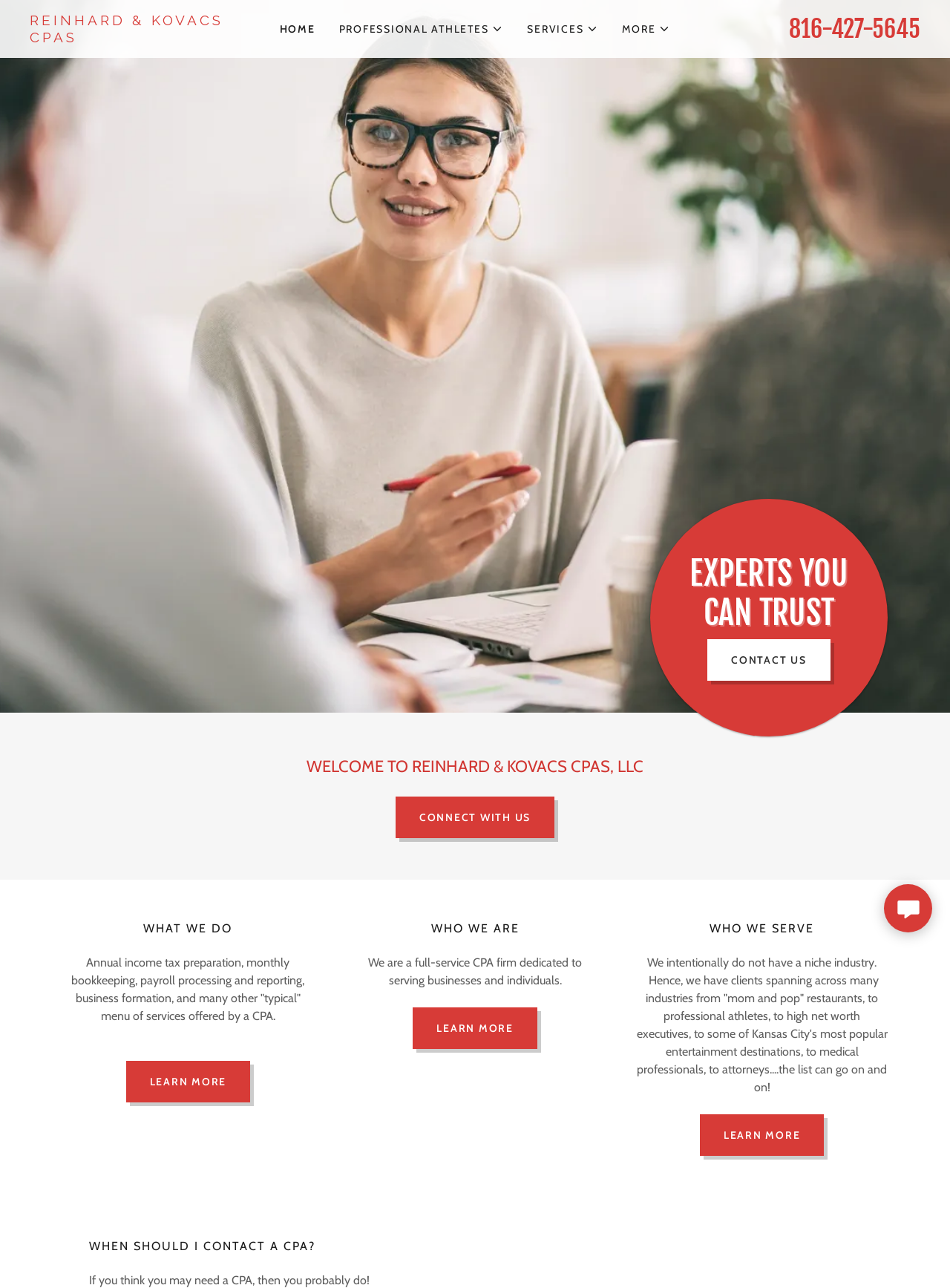Explain the webpage's design and content in an elaborate manner.

The webpage is for Reinhard & Kovacs CPAs, a full-service CPA firm. At the top, there is a large image that spans the entire width of the page. Below the image, there is a navigation menu with four buttons: "HOME", "PROFESSIONAL ATHLETES", "SERVICES", and "MORE". Each button has a small icon to its right. 

To the right of the navigation menu, there is a phone number "816-427-5645" and a heading that reads "EXPERTS YOU CAN TRUST". Below this, there is a "CONTACT US" link.

The main content of the page is divided into three sections. The first section has a heading "WELCOME TO REINHARD & KOVACS CPAS, LLC" and a brief introduction to the company. Below this, there is a "CONNECT WITH US" link.

The second section has a heading "WHAT WE DO" and describes the services offered by the CPA firm, including annual income tax preparation, monthly bookkeeping, and payroll processing. There is a "LEARN MORE" link at the bottom of this section.

The third section has three sub-sections: "WHO WE ARE", "WHO WE SERVE", and "WHEN SHOULD I CONTACT A CPA?". Each sub-section has a brief description and a "LEARN MORE" link. The "WHO WE SERVE" section mentions that the firm serves clients from various industries, including restaurants, professional athletes, and medical professionals.